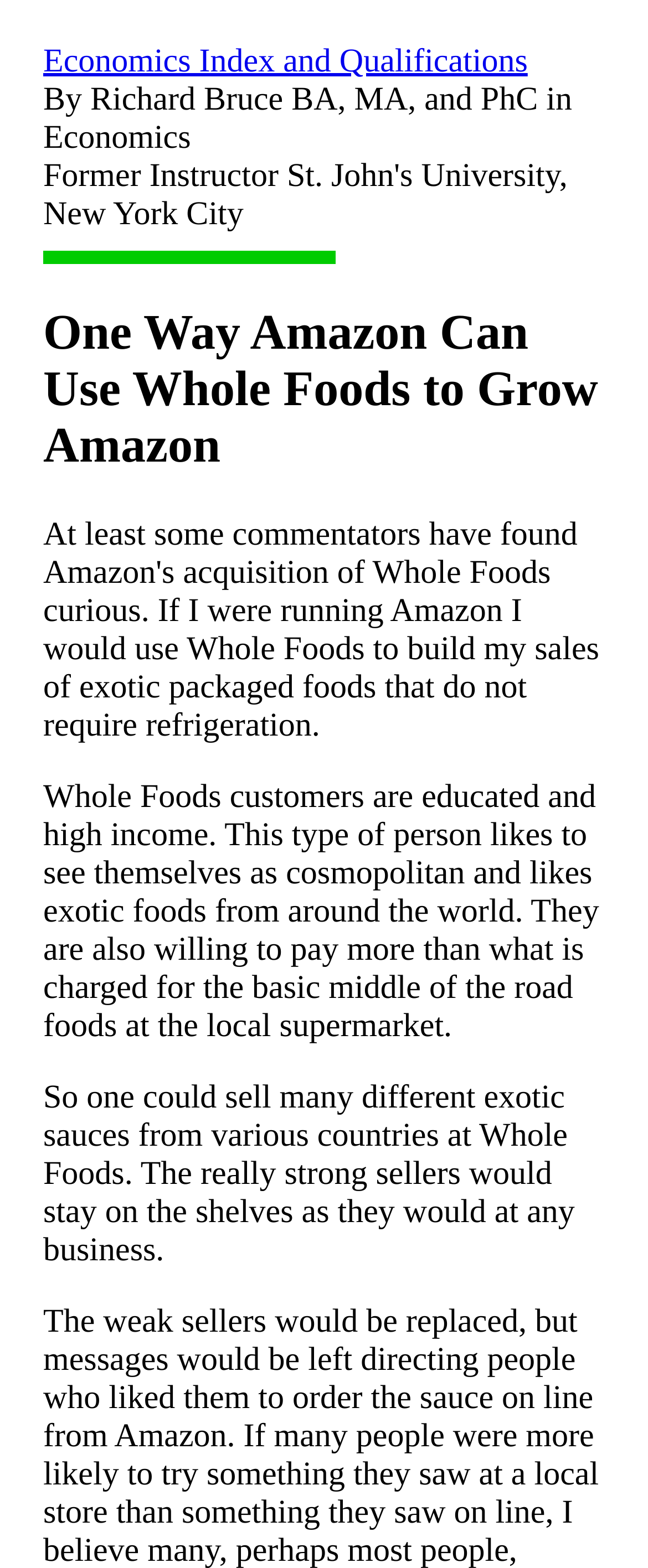Determine the bounding box for the described UI element: "https://code.vmware.com/samples?id=5639#".

None